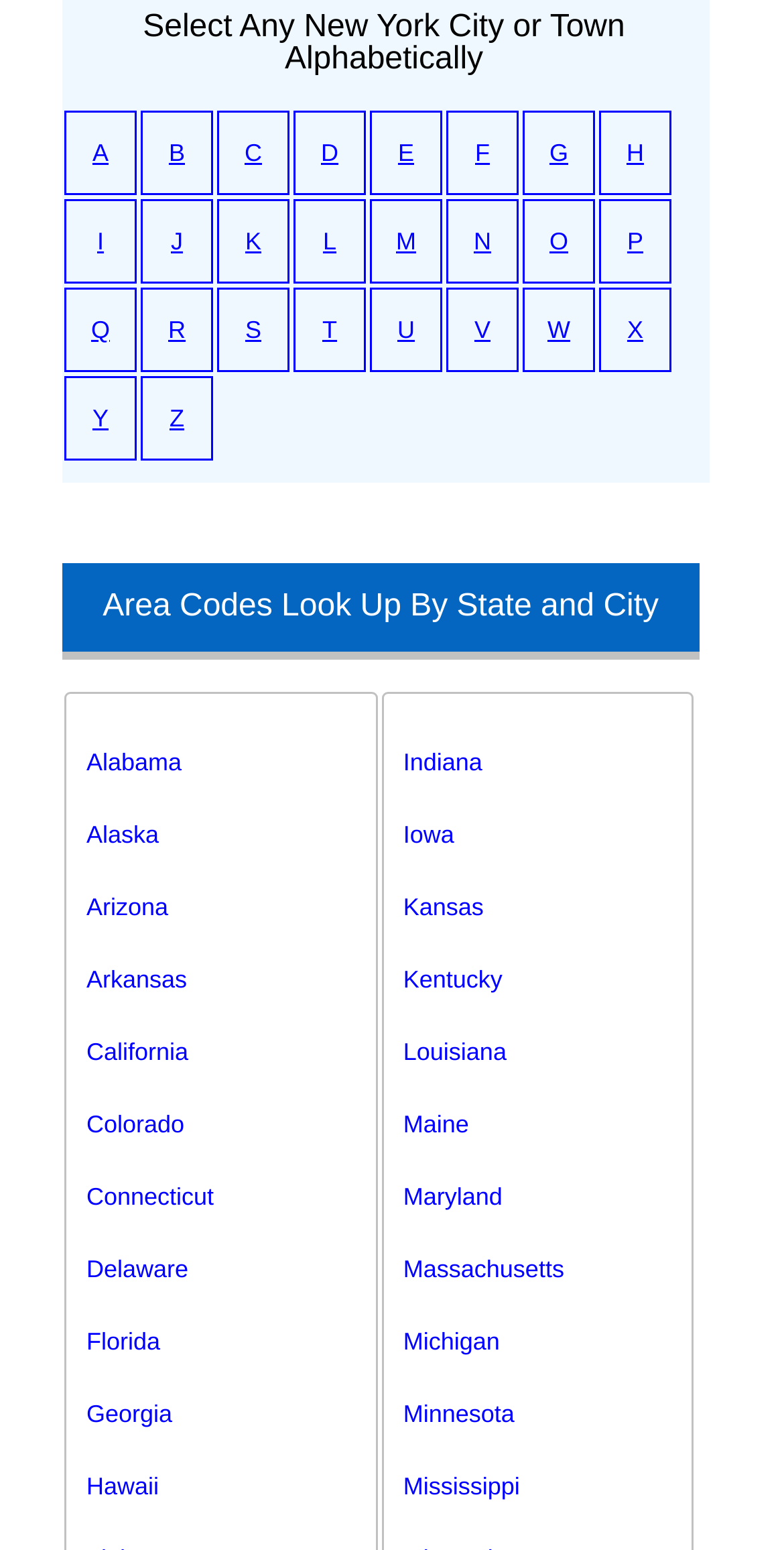Find the bounding box coordinates of the clickable region needed to perform the following instruction: "Explore cities starting with the letter Z". The coordinates should be provided as four float numbers between 0 and 1, i.e., [left, top, right, bottom].

[0.118, 0.26, 0.138, 0.279]